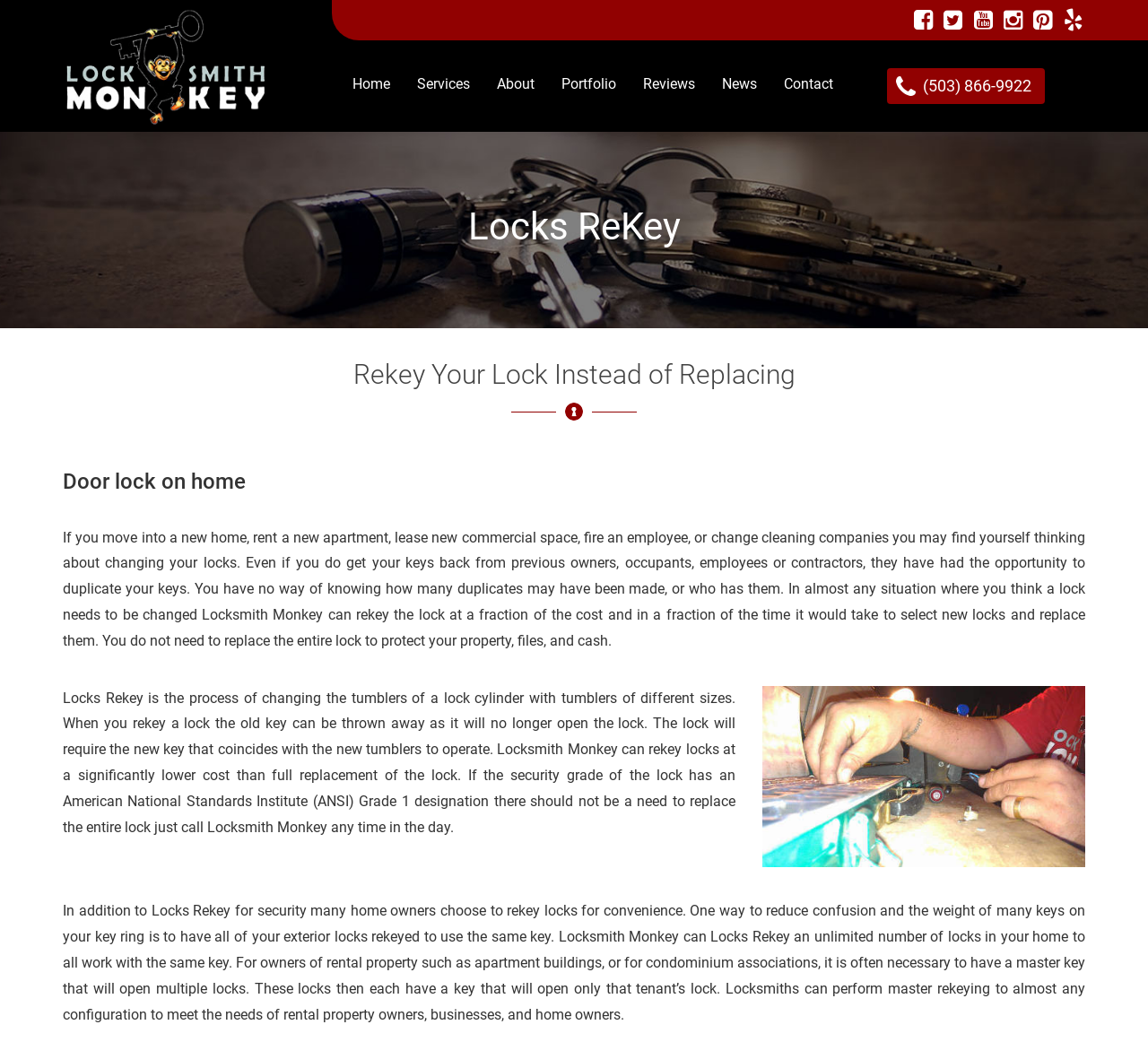What is the purpose of rekeying a lock?
Refer to the screenshot and respond with a concise word or phrase.

To change the tumblers